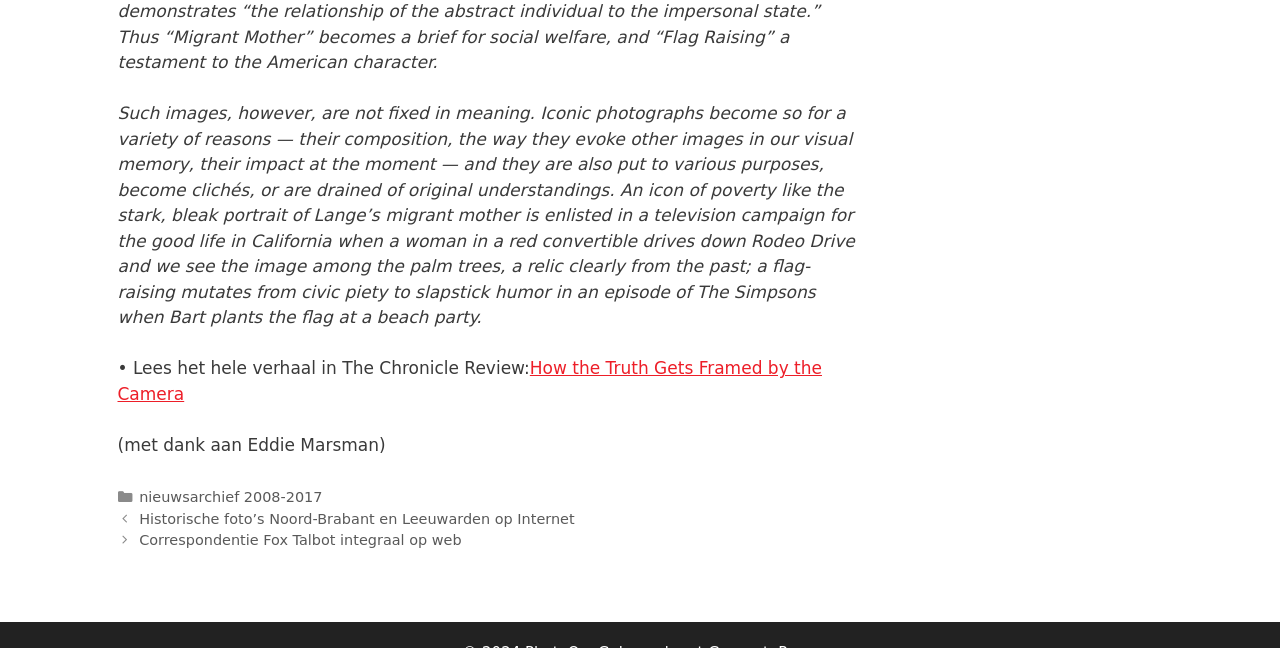Extract the bounding box coordinates for the HTML element that matches this description: "nieuwsarchief 2008-2017". The coordinates should be four float numbers between 0 and 1, i.e., [left, top, right, bottom].

[0.109, 0.755, 0.252, 0.779]